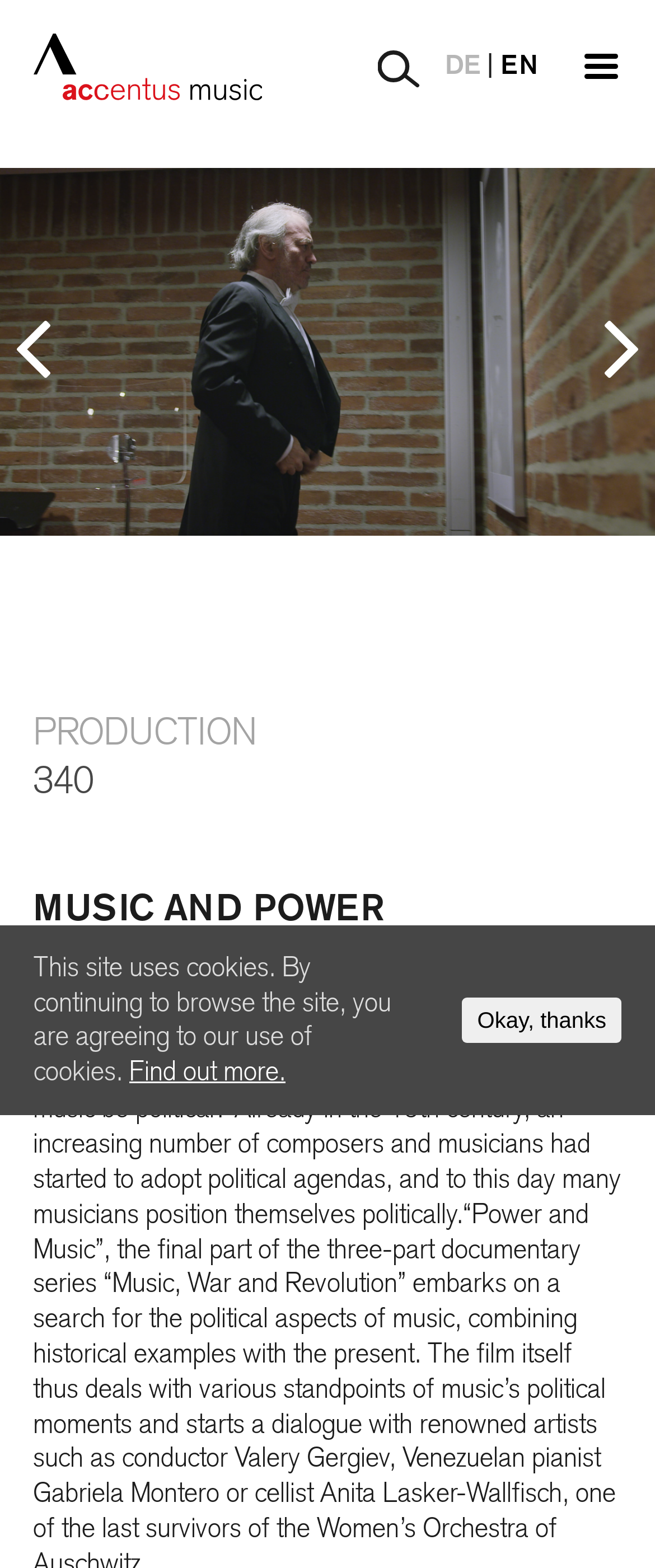Use one word or a short phrase to answer the question provided: 
What is the language of the webpage?

EN